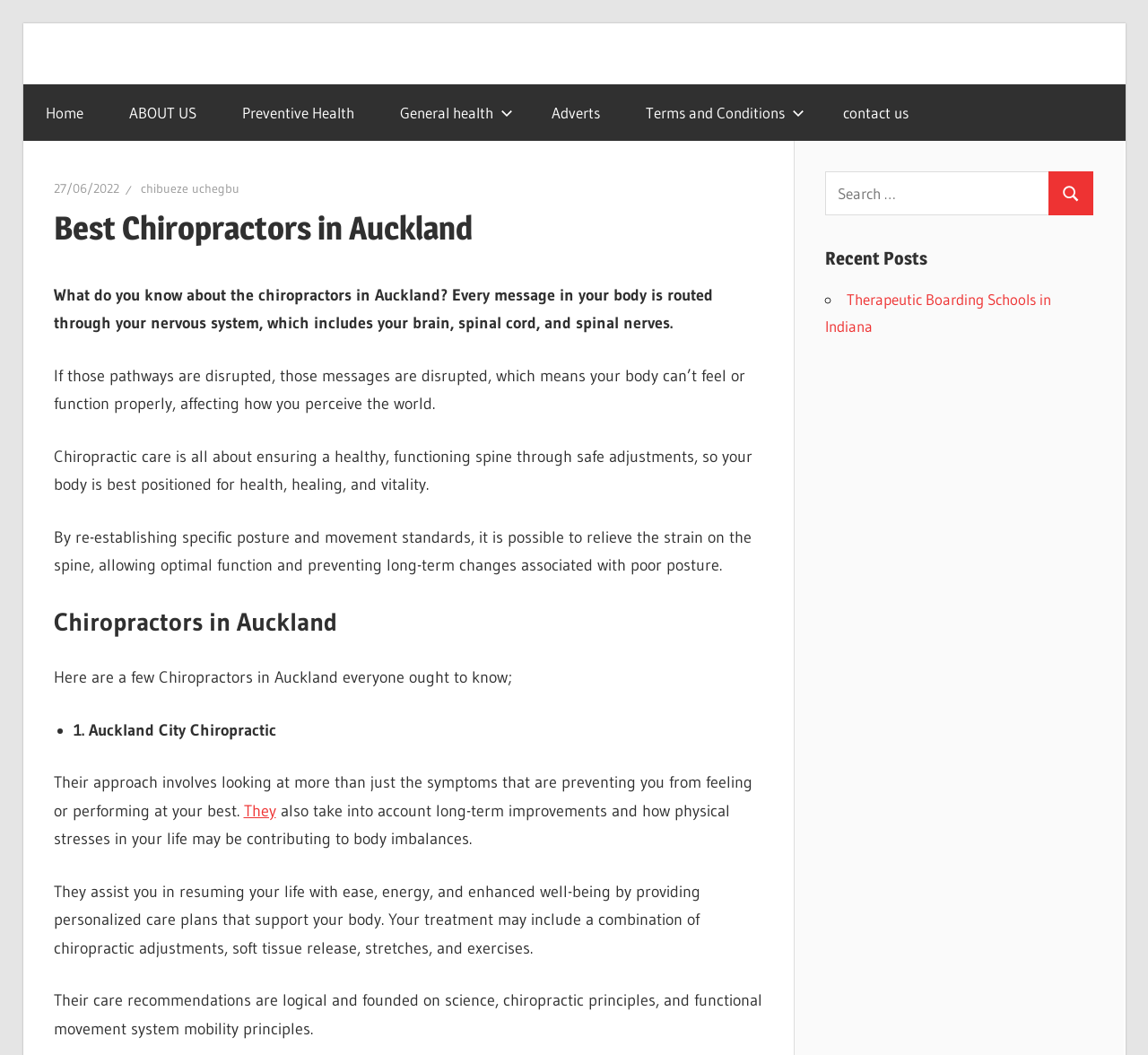Extract the main heading text from the webpage.

Best Chiropractors in Auckland